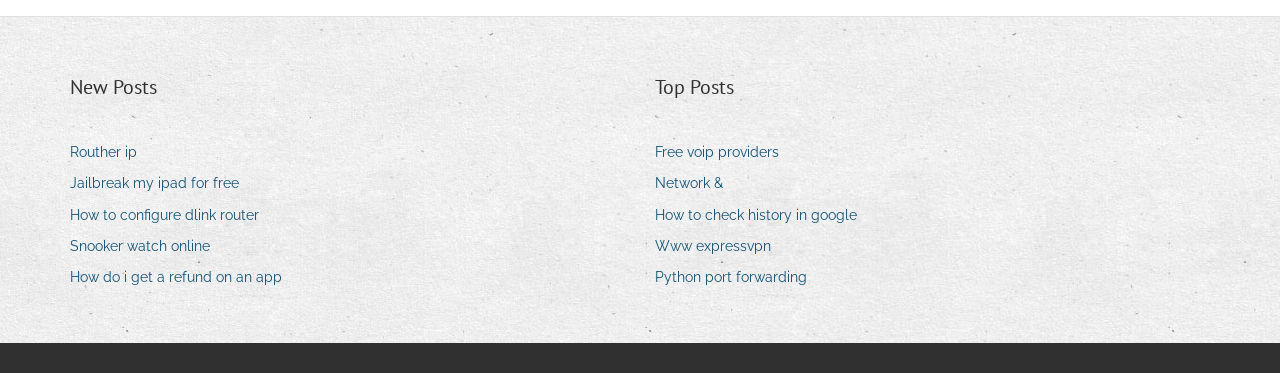Pinpoint the bounding box coordinates for the area that should be clicked to perform the following instruction: "Click the 'Home' link".

None